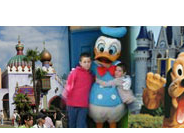Respond with a single word or phrase for the following question: 
What is the location of the castle in the image?

Background